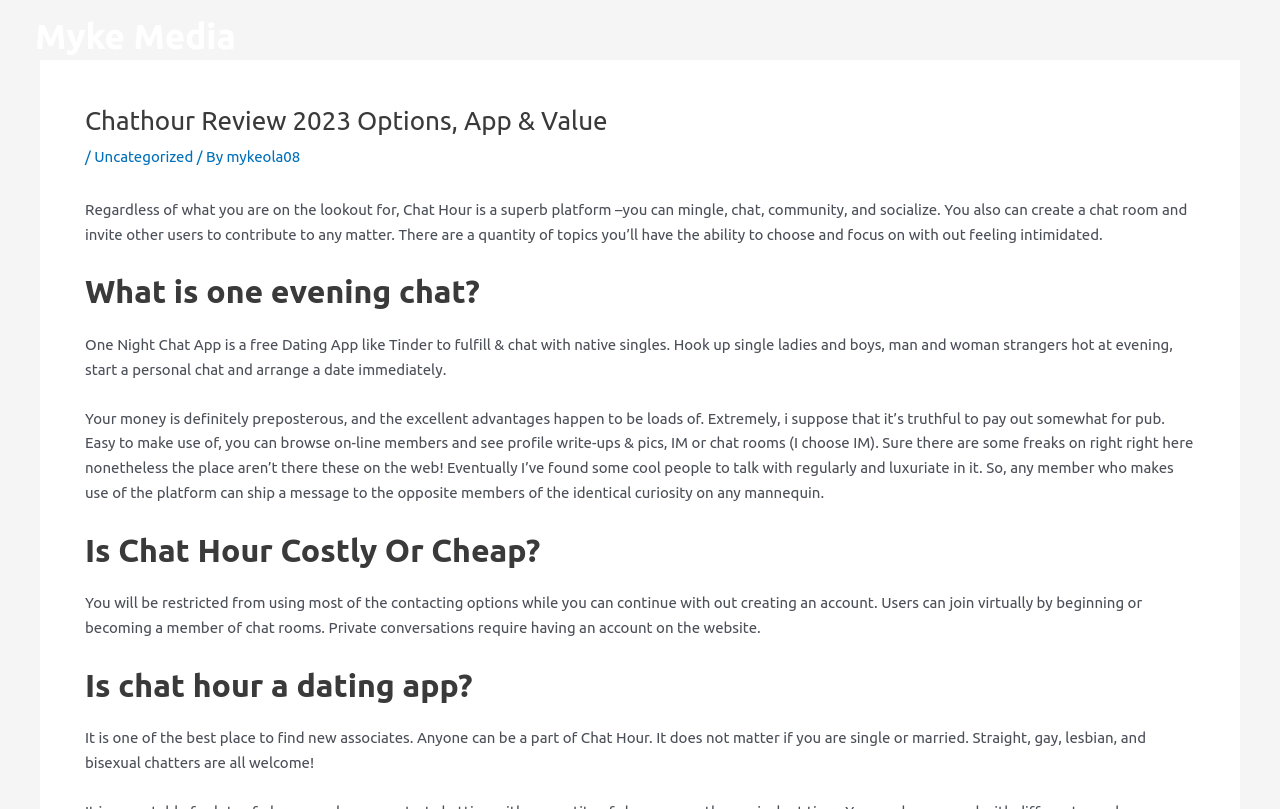What is One Night Chat App?
With the help of the image, please provide a detailed response to the question.

According to the webpage, One Night Chat App is a free dating app similar to Tinder, where users can meet and chat with local singles, hook up with strangers, and arrange a date immediately.